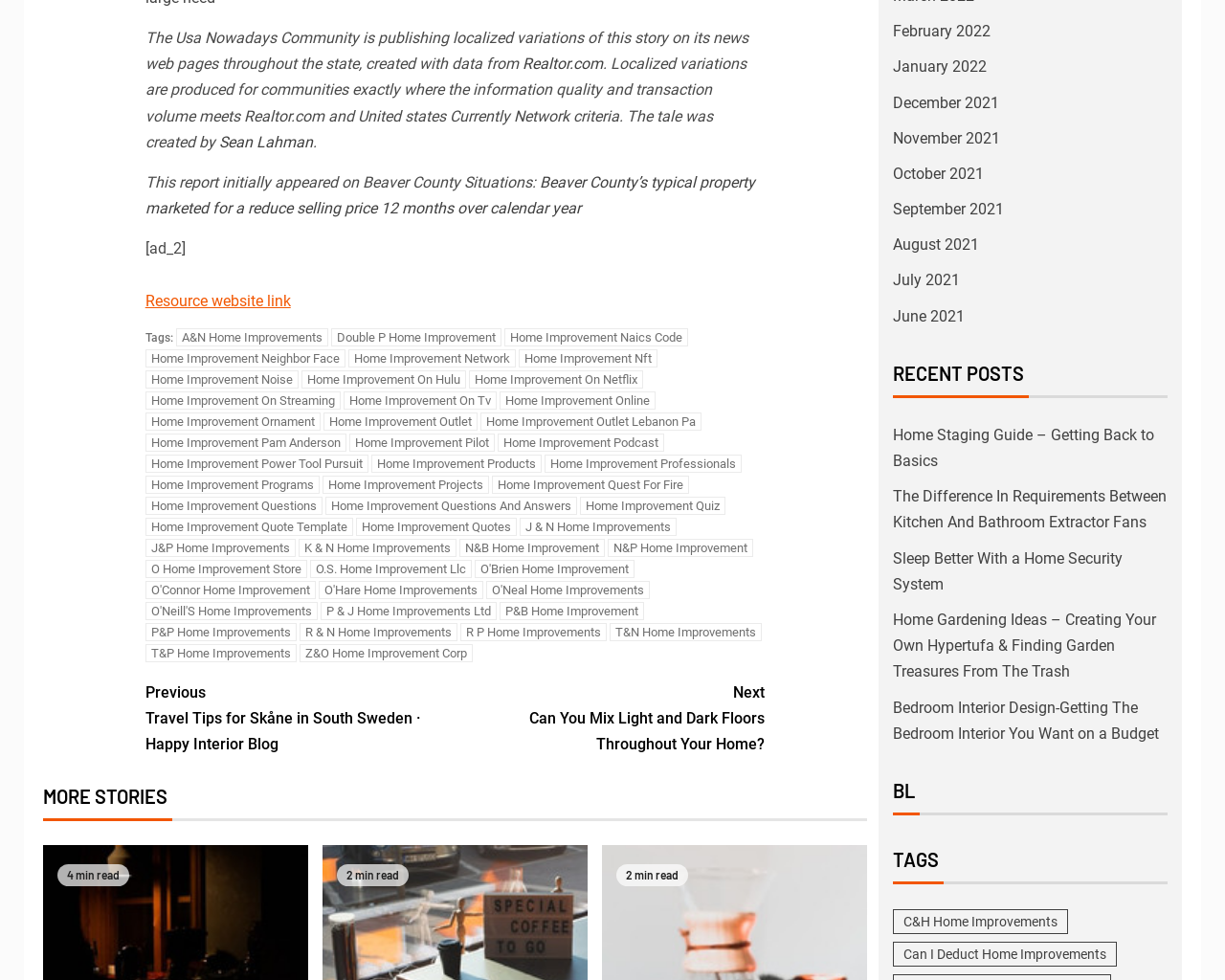Please provide the bounding box coordinates for the element that needs to be clicked to perform the instruction: "Click on the 'Home Improvement On Hulu' link". The coordinates must consist of four float numbers between 0 and 1, formatted as [left, top, right, bottom].

[0.246, 0.378, 0.38, 0.396]